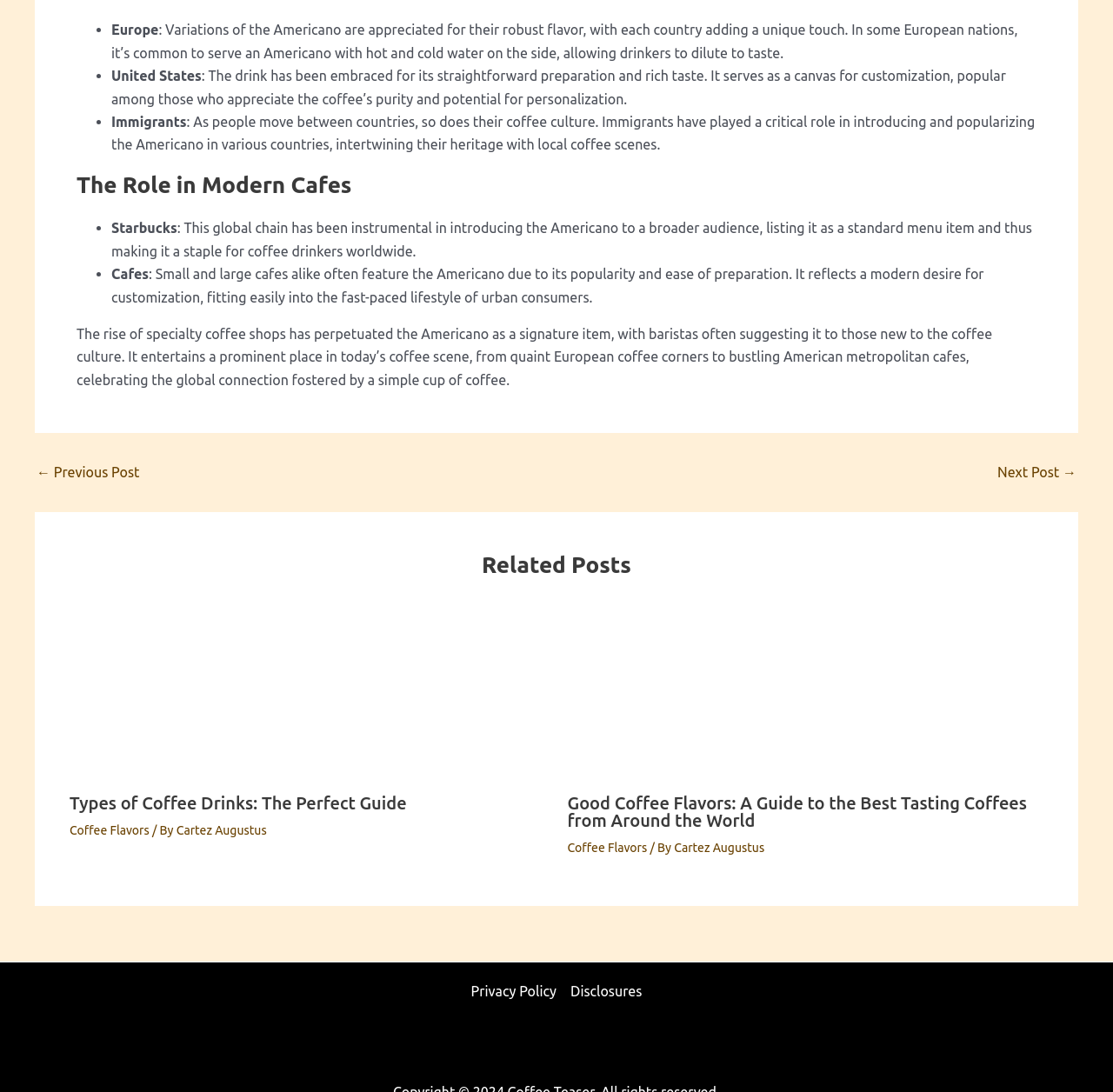Which global chain is instrumental in introducing the Americano?
Give a single word or phrase answer based on the content of the image.

Starbucks